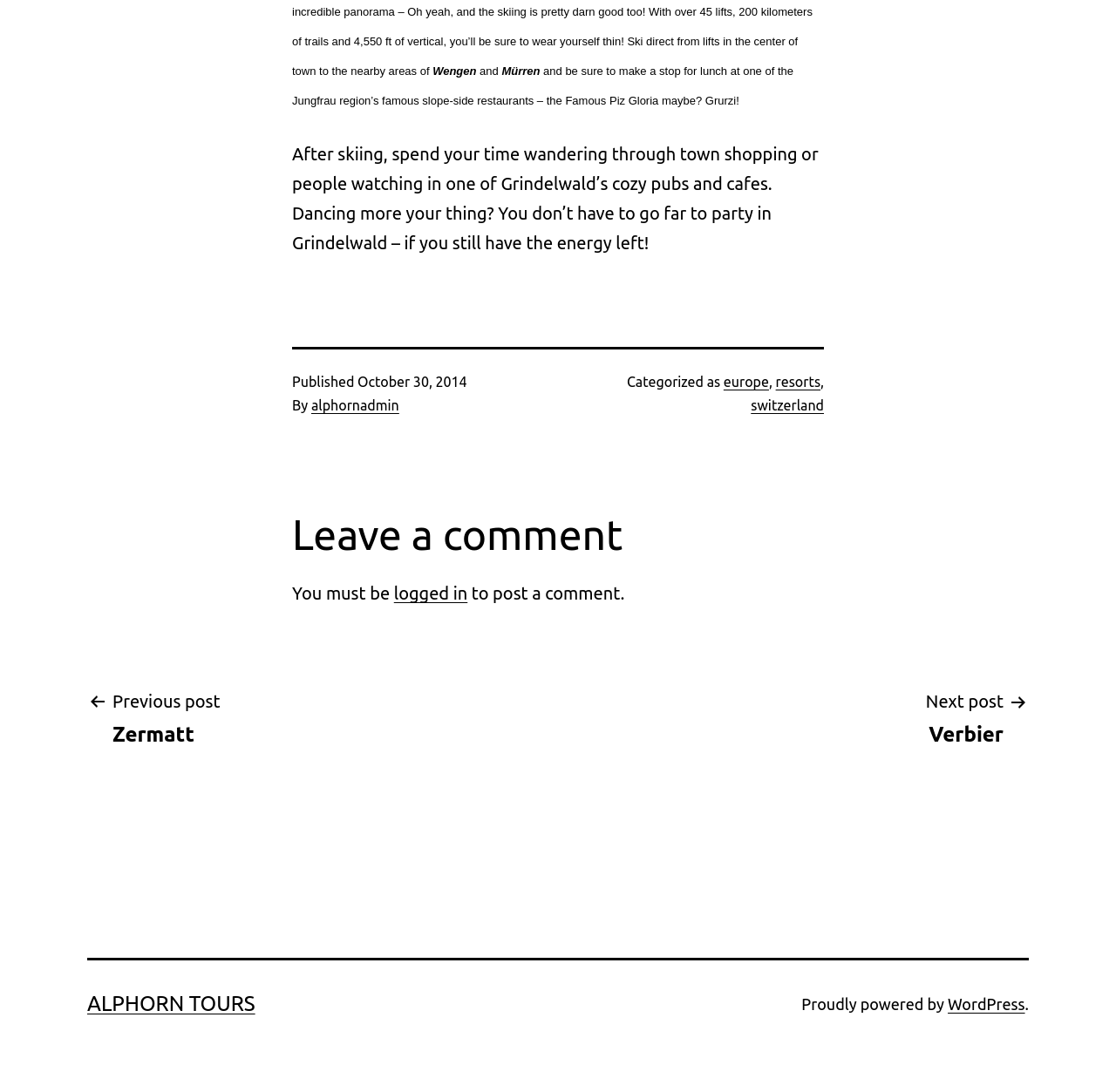Find the bounding box coordinates of the clickable area that will achieve the following instruction: "Click on the link to view next post".

[0.81, 0.629, 0.922, 0.685]